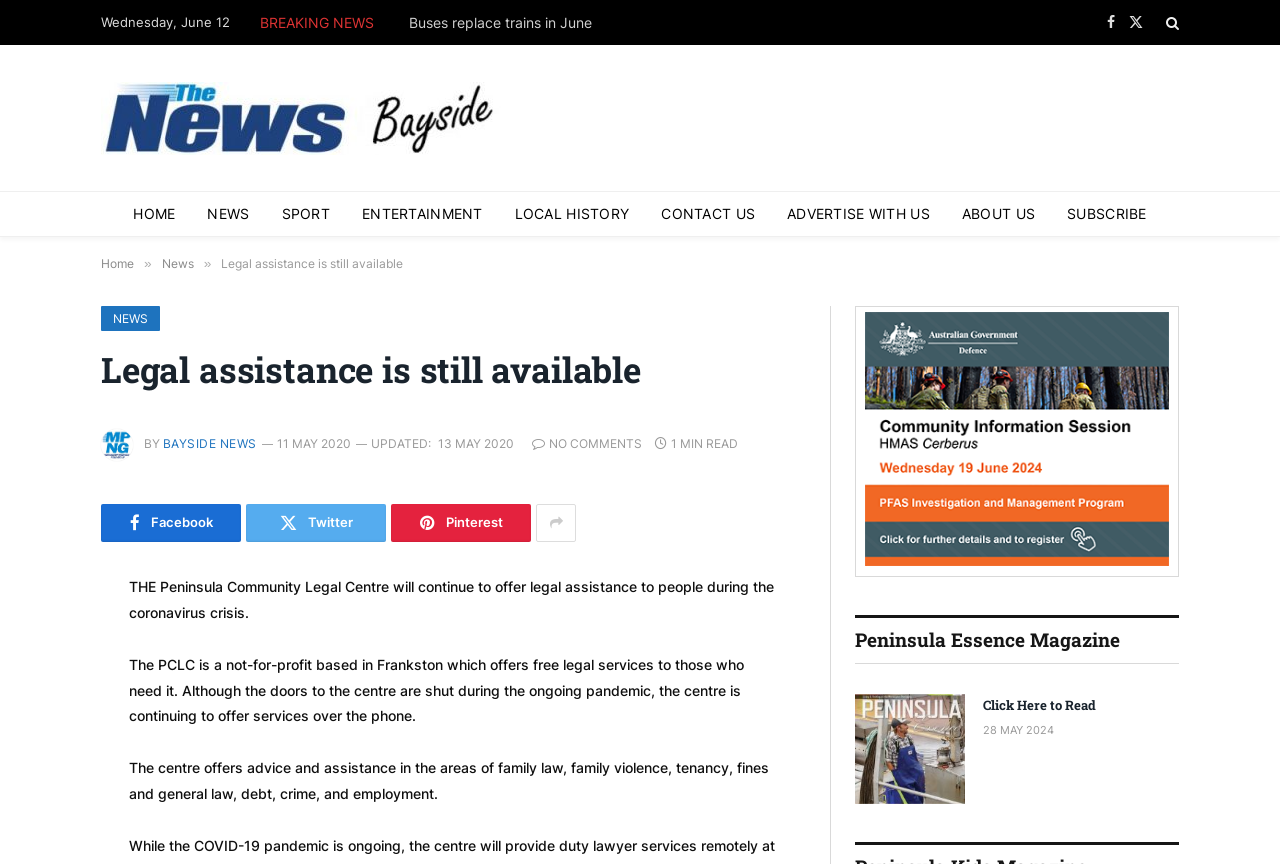What is the date of the article mentioned on the webpage?
Look at the image and respond with a single word or a short phrase.

28 MAY 2024